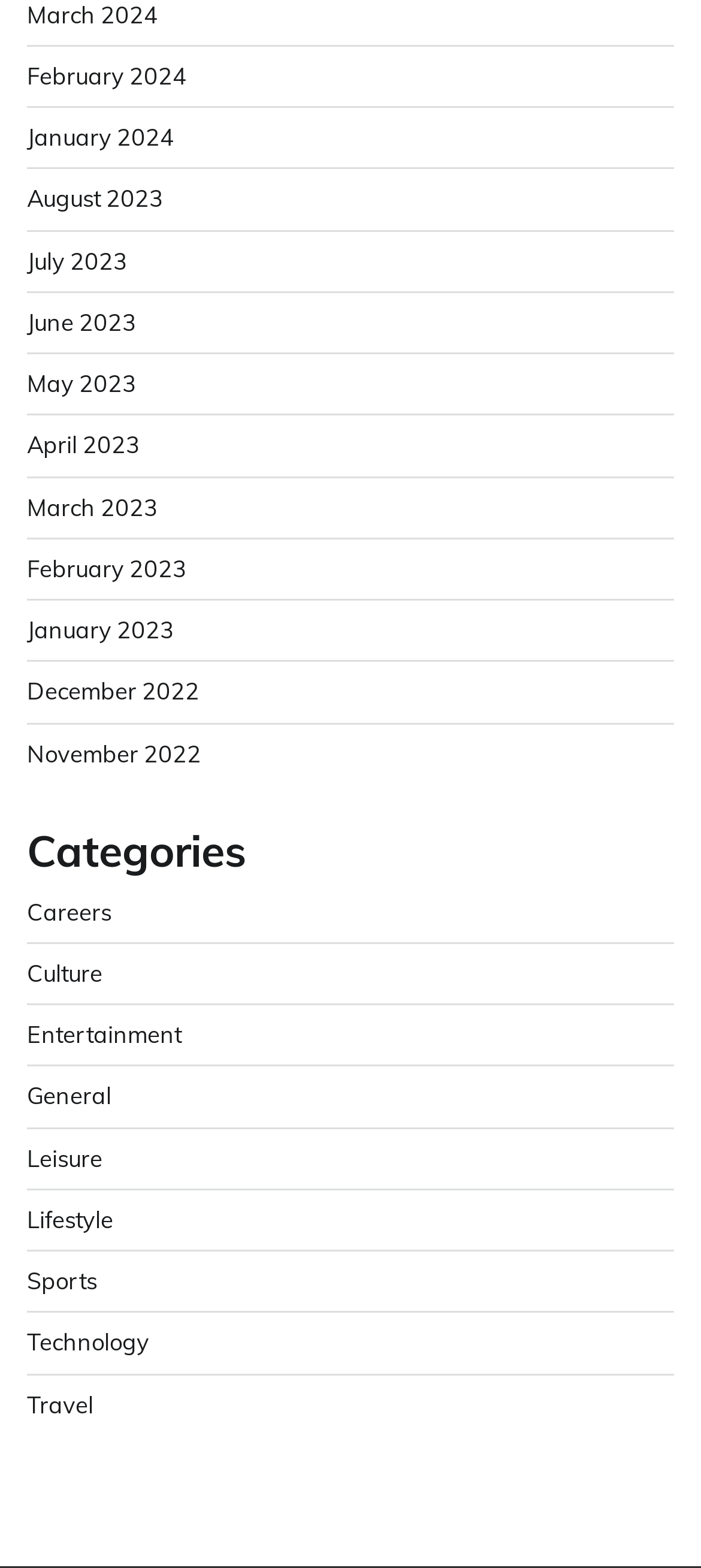What is the most recent month listed?
Please craft a detailed and exhaustive response to the question.

By examining the list of links, I can see that the most recent month listed is February 2024, which is the first link in the list.